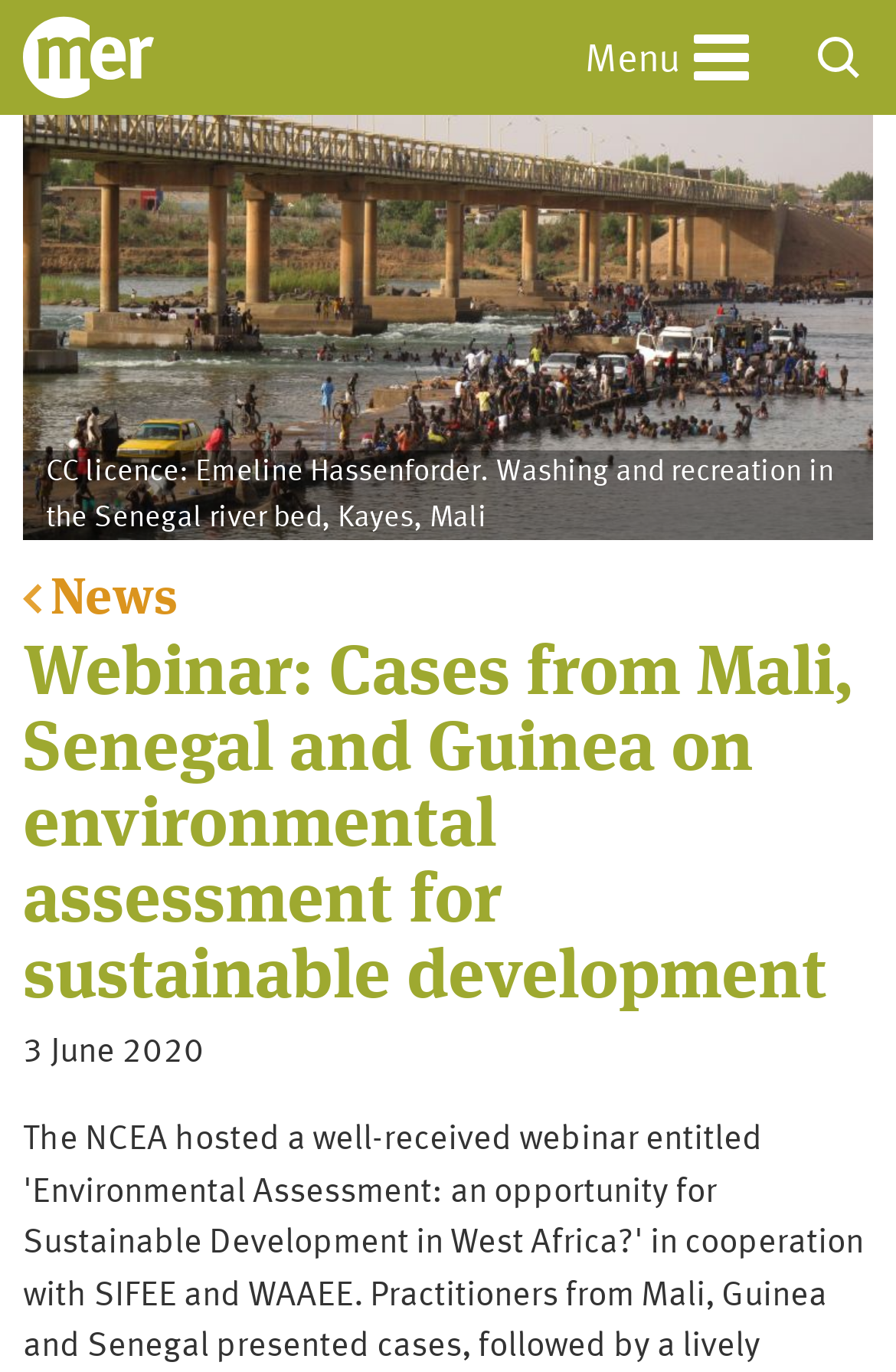Identify the bounding box coordinates for the UI element that matches this description: "Environmental Assessment in the Netherlands".

[0.0, 0.672, 1.0, 0.739]